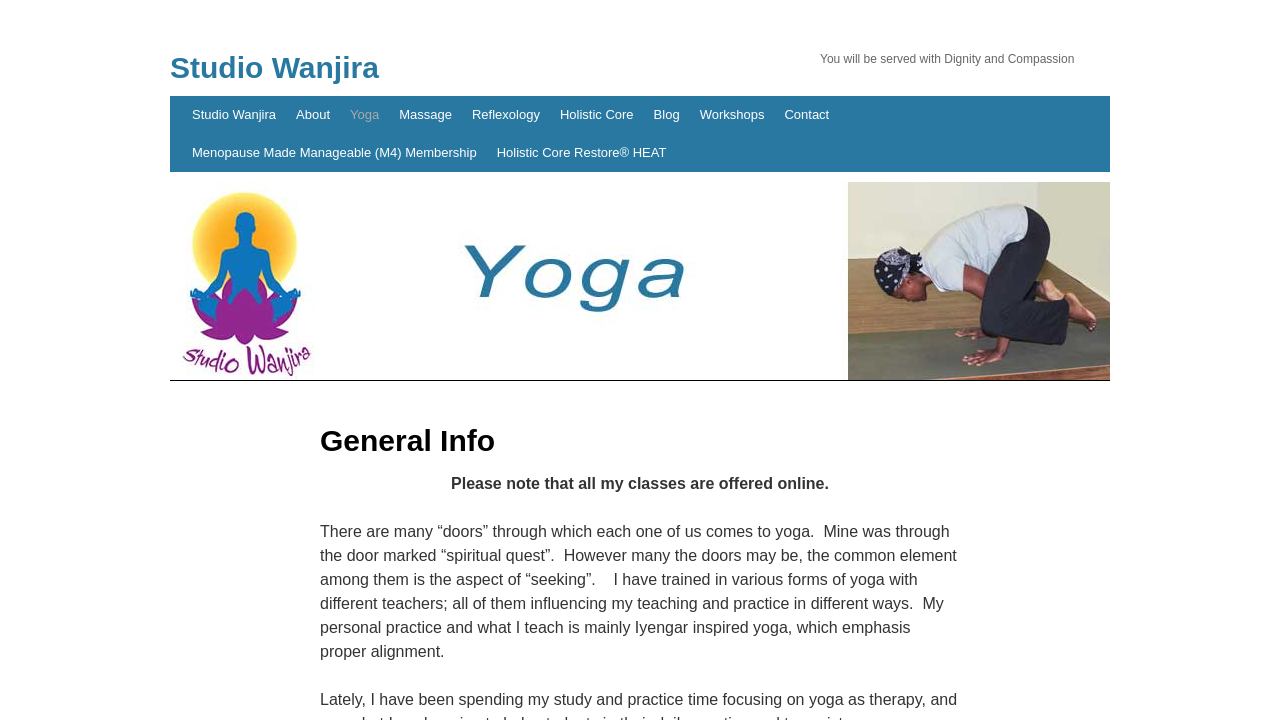Identify the bounding box coordinates for the element you need to click to achieve the following task: "learn about yoga". Provide the bounding box coordinates as four float numbers between 0 and 1, in the form [left, top, right, bottom].

[0.273, 0.149, 0.296, 0.169]